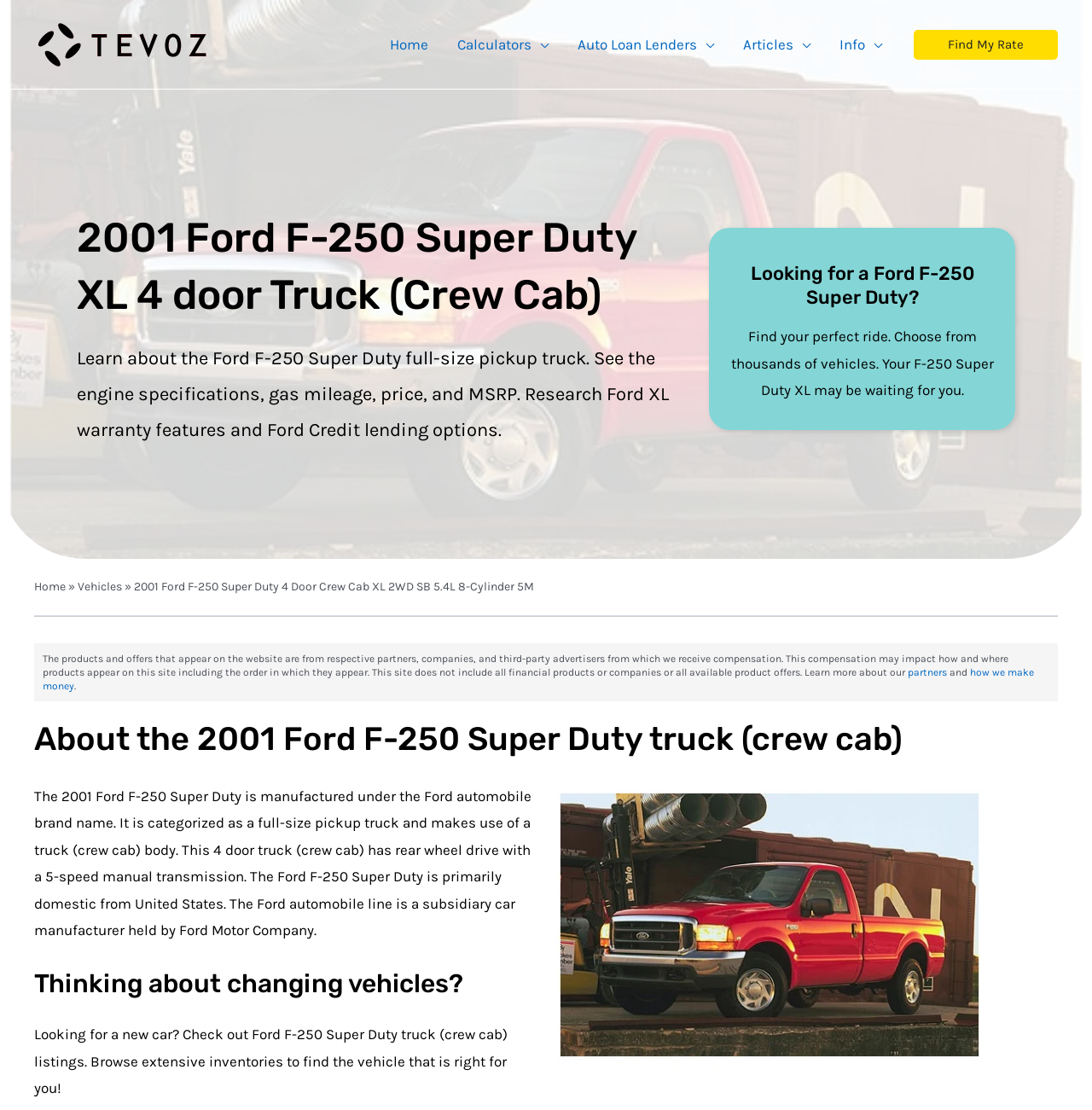Please use the details from the image to answer the following question comprehensively:
What is the engine type of the 2001 Ford F-250 Super Duty?

I found this information in the Root Element '2001 Ford F-250 Super Duty 4 Door Crew Cab XL 2WD SB 5.4L 8-Cylinder 5M' which indicates that the vehicle has a 5.4L V8 engine.